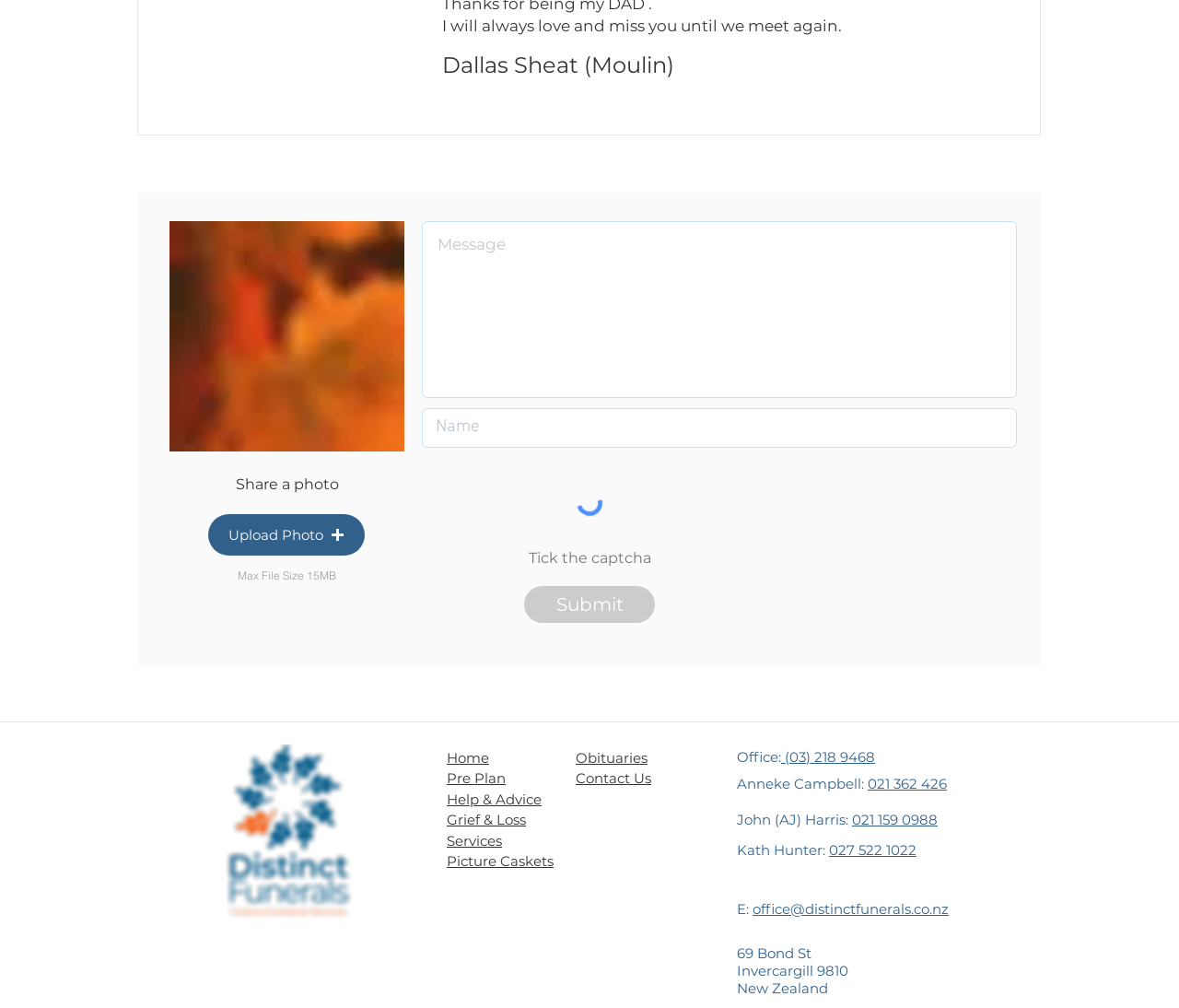Can you provide the bounding box coordinates for the element that should be clicked to implement the instruction: "Enter your name"?

[0.358, 0.405, 0.862, 0.444]